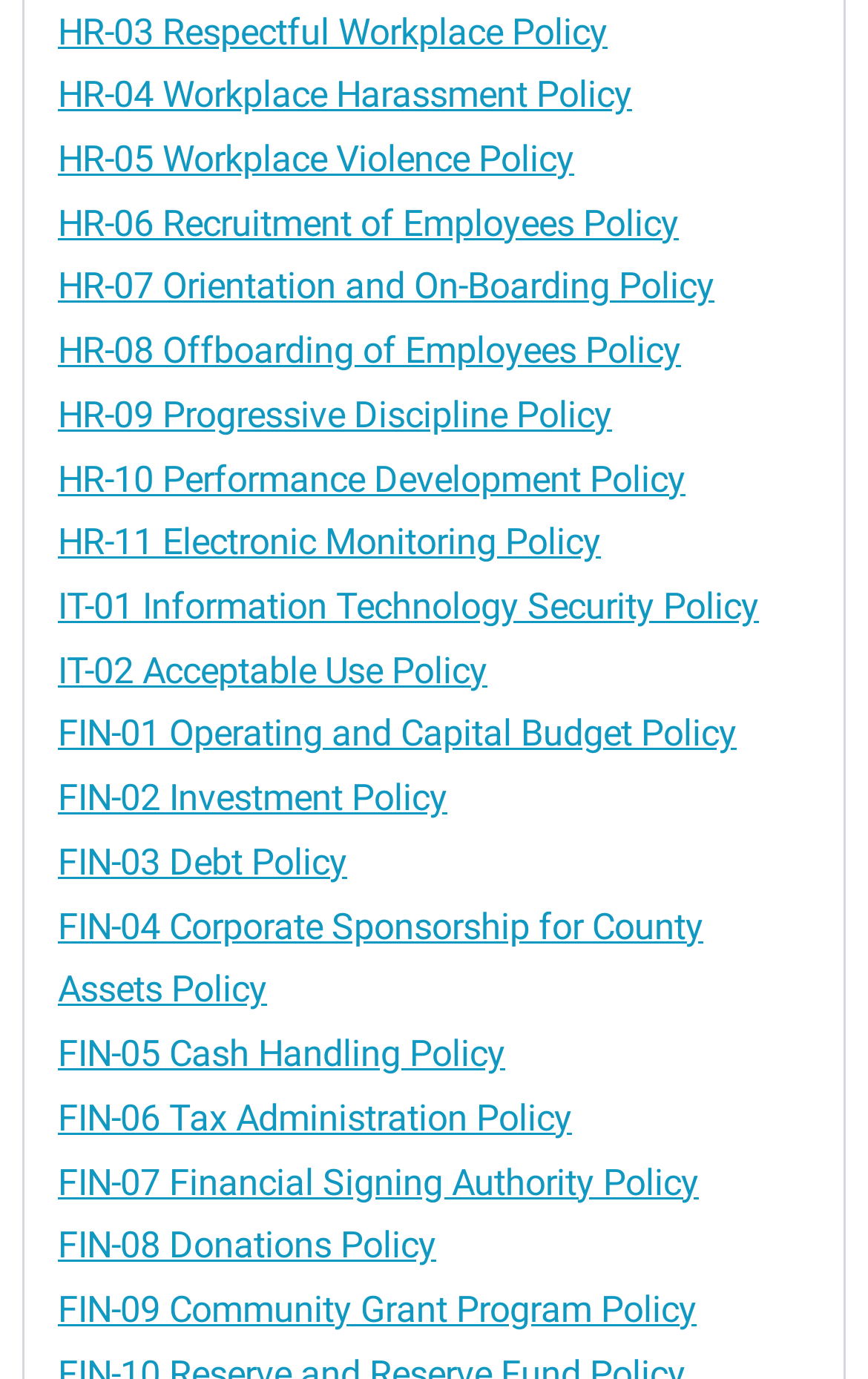Using the element description FIN-08 Donations Policy, predict the bounding box coordinates for the UI element. Provide the coordinates in (top-left x, top-left y, bottom-right x, bottom-right y) format with values ranging from 0 to 1.

[0.067, 0.888, 0.503, 0.919]